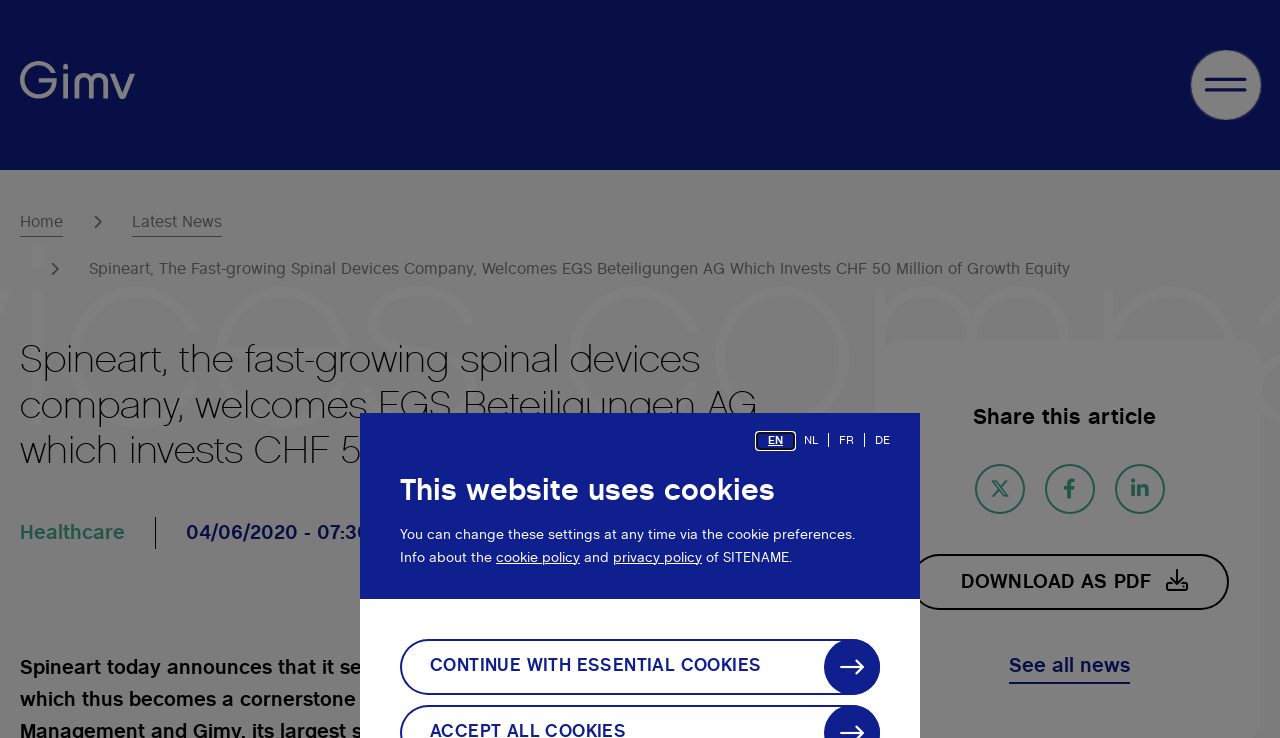Determine the bounding box coordinates for the clickable element required to fulfill the instruction: "Download as PDF". Provide the coordinates as four float numbers between 0 and 1, i.e., [left, top, right, bottom].

[0.712, 0.751, 0.96, 0.827]